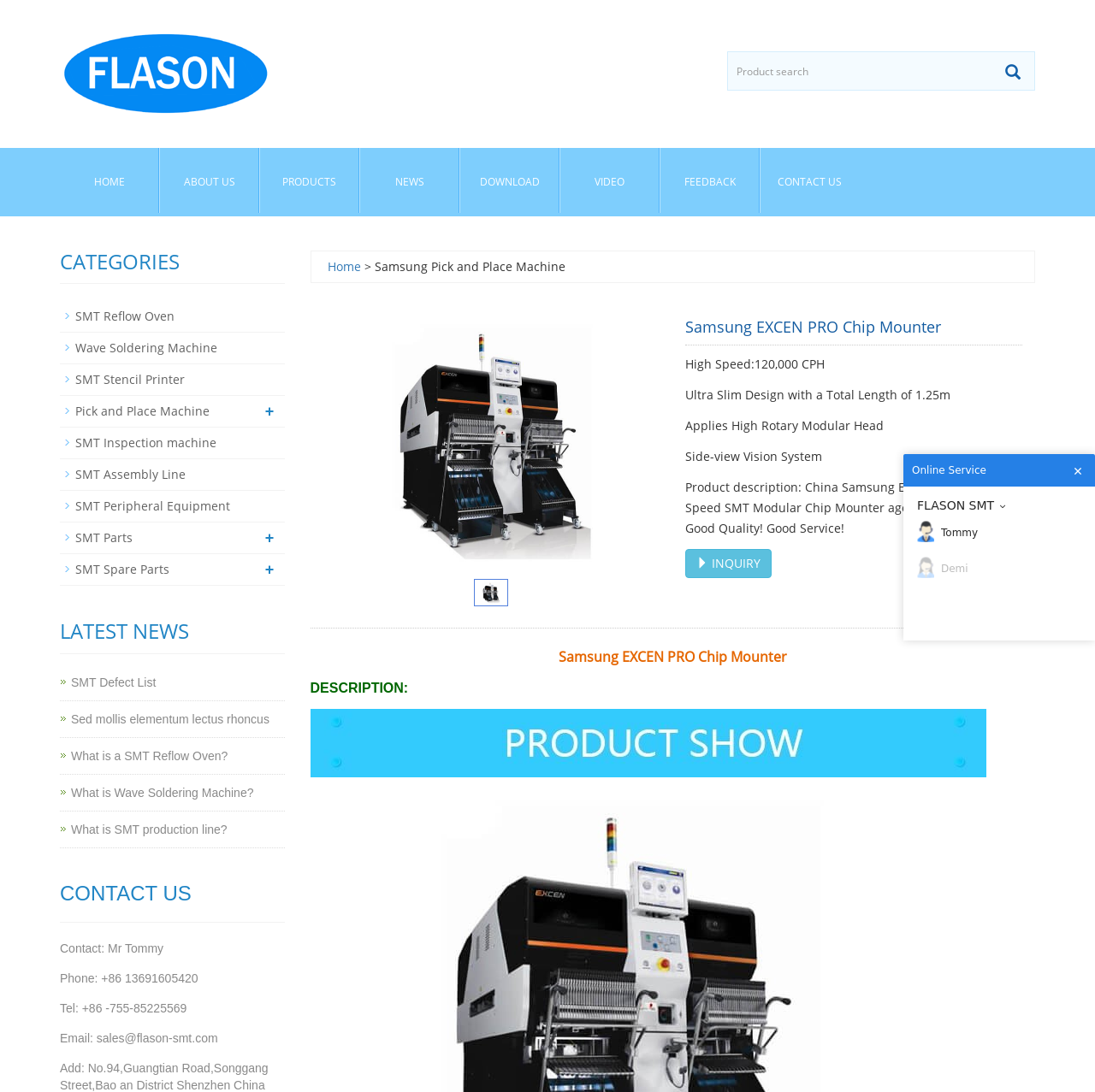Please indicate the bounding box coordinates for the clickable area to complete the following task: "go to home page". The coordinates should be specified as four float numbers between 0 and 1, i.e., [left, top, right, bottom].

None